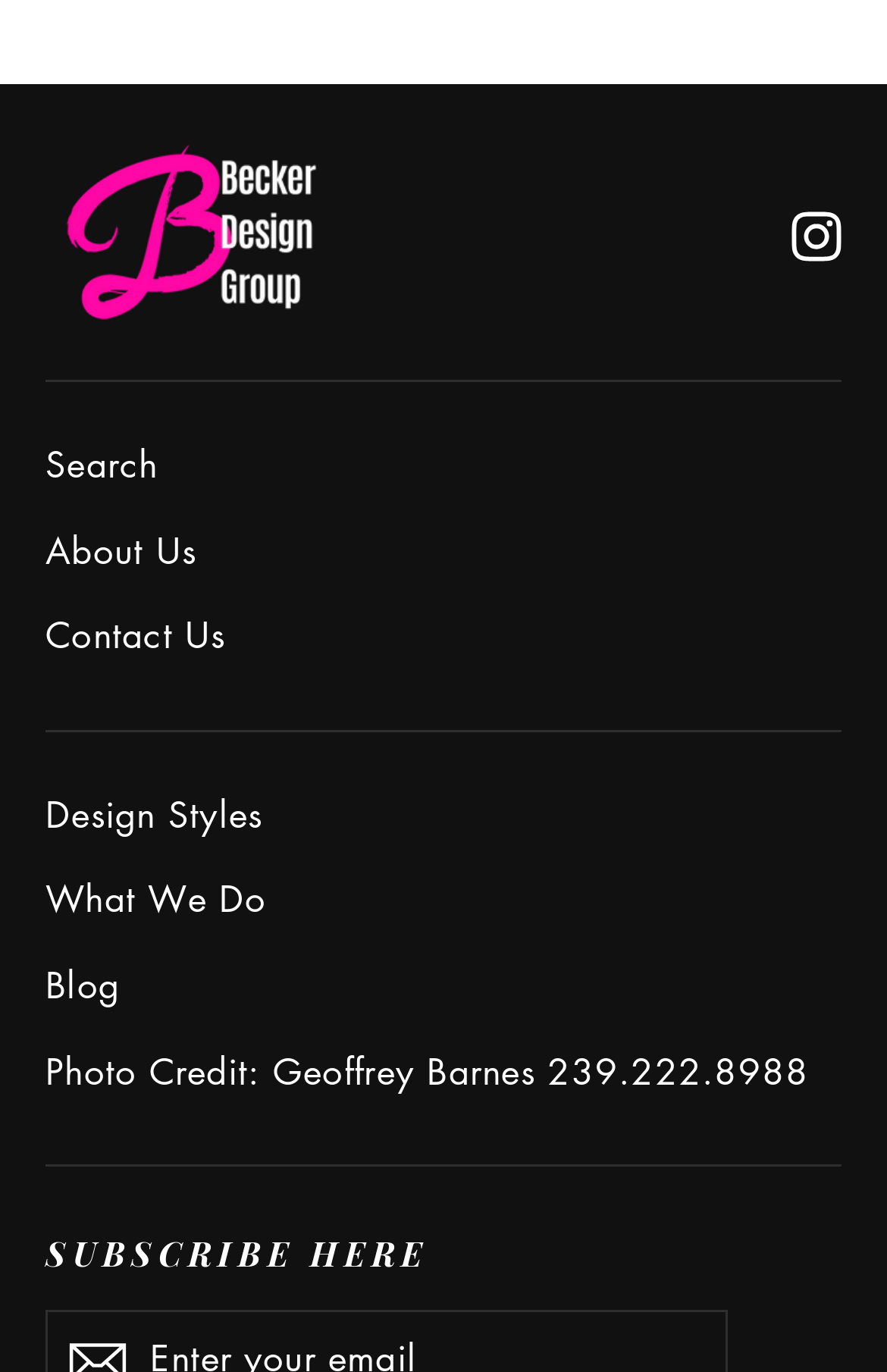Provide a brief response to the question below using a single word or phrase: 
What is the company name mentioned on the webpage?

Becker Design Group